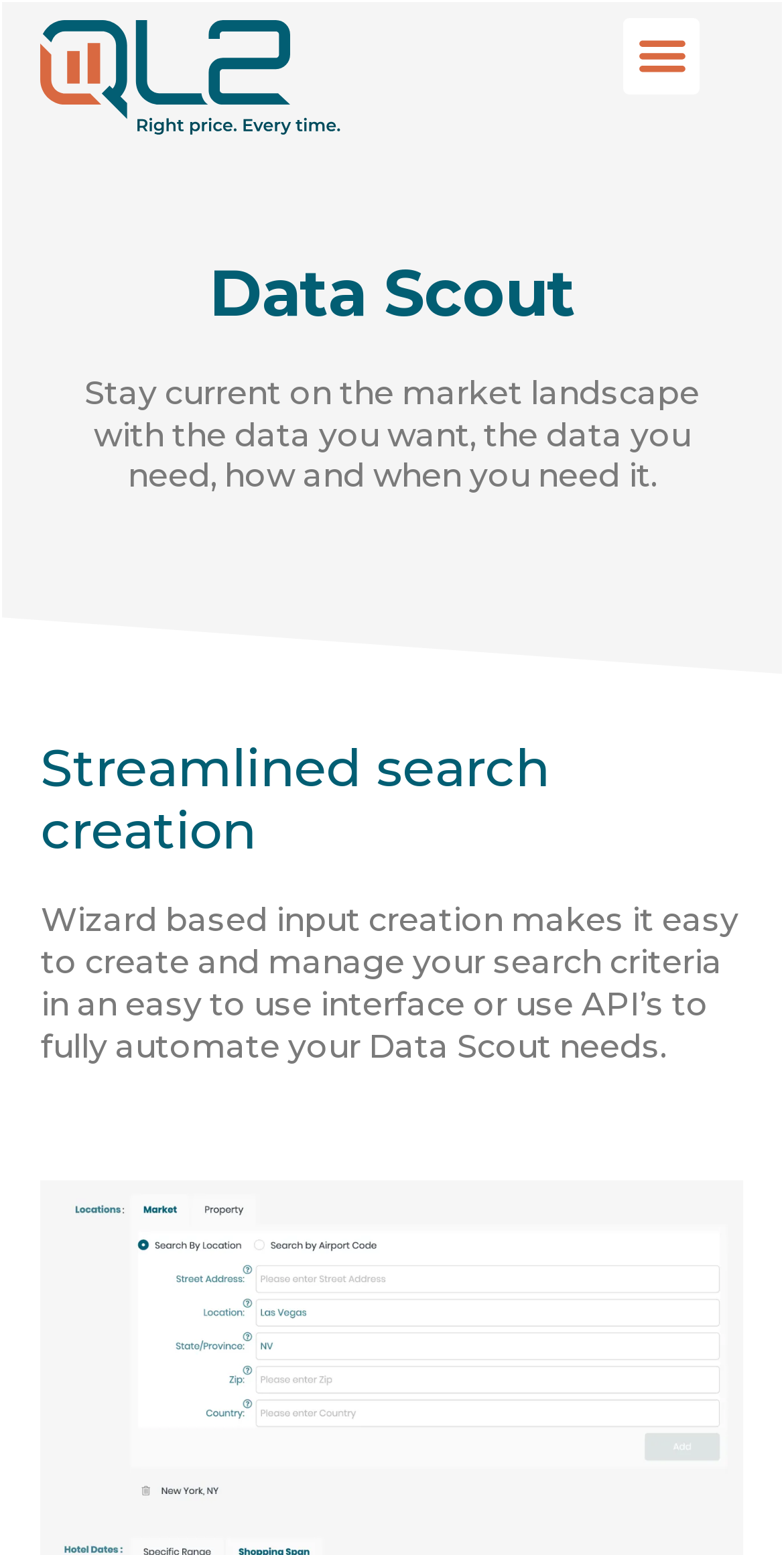Generate a thorough caption detailing the webpage content.

The webpage is about QL2's Data Scout, a high-quality automated data acquisition tool. At the top left corner, there is a QL2 logo, which is a clickable link. On the top right corner, there is a menu toggle button. 

Below the logo, there is a large background image that spans almost the entire width of the page. 

The main content of the page is divided into two sections. The first section has a heading "Data Scout" and a paragraph of text that describes the benefits of using Data Scout, stating that it helps users stay current on the market landscape with the data they want, need, and when they need it. 

The second section has a heading "Streamlined search creation" and a paragraph of text that explains how Data Scout makes it easy to create and manage search criteria through a wizard-based input creation interface or by using APIs to fully automate the process.